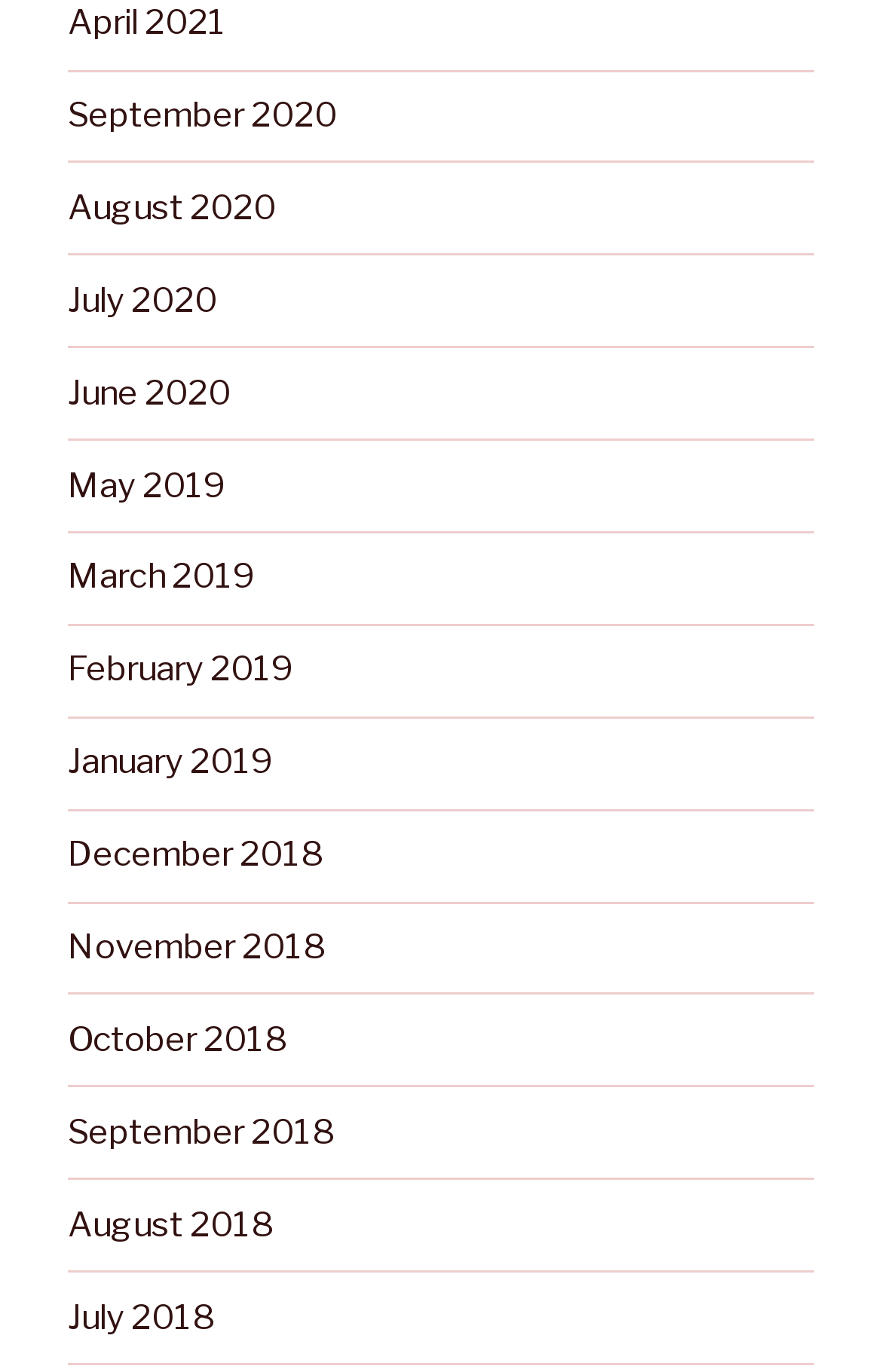Determine the bounding box coordinates of the section to be clicked to follow the instruction: "read about Venice Boulevard Bus and Bike Upgrade Project". The coordinates should be given as four float numbers between 0 and 1, formatted as [left, top, right, bottom].

None